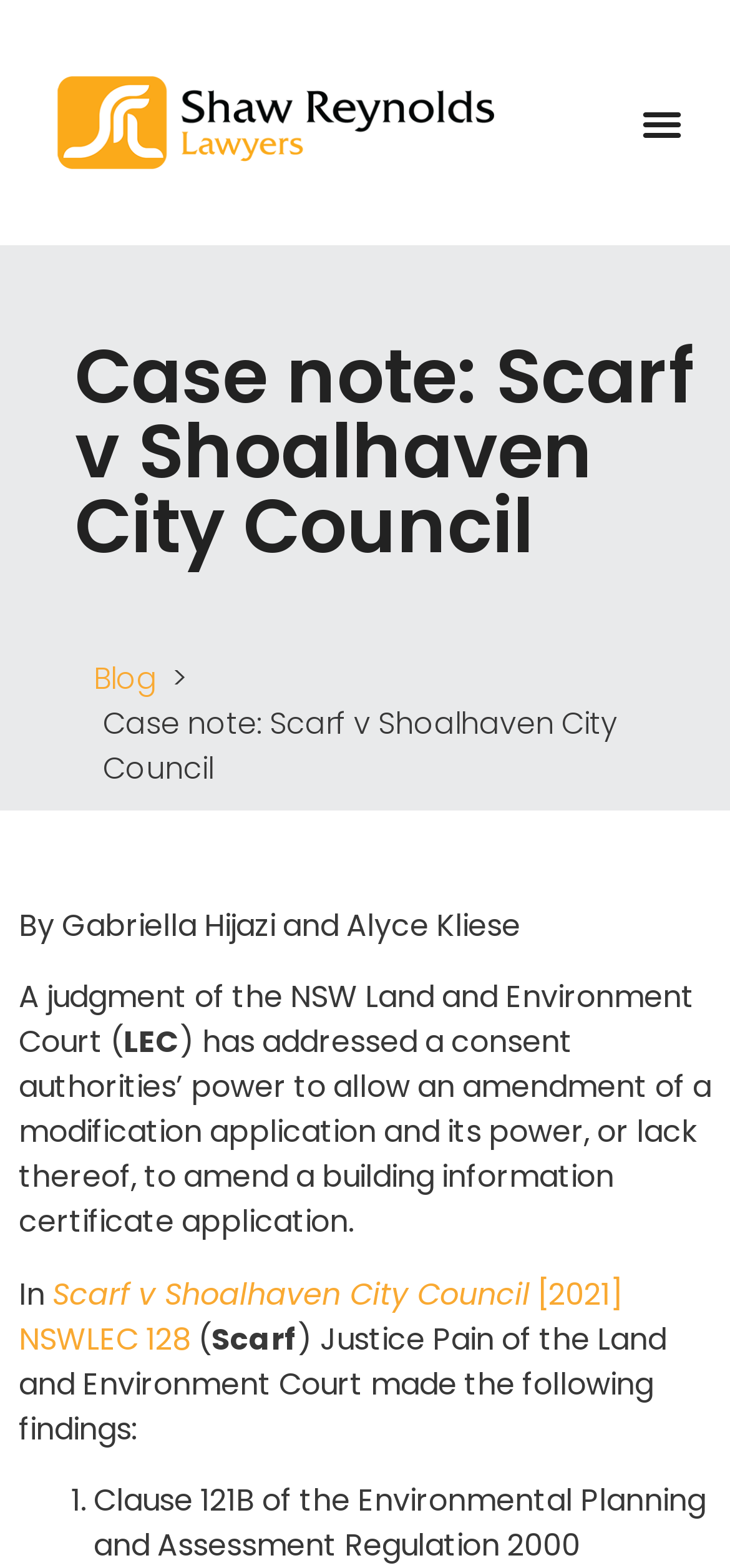What is the name of the court mentioned in the case note?
Refer to the image and give a detailed response to the question.

The name of the court is mentioned in the text 'A judgment of the NSW Land and Environment Court (LEC) has addressed...' which is located in the main content area of the webpage.